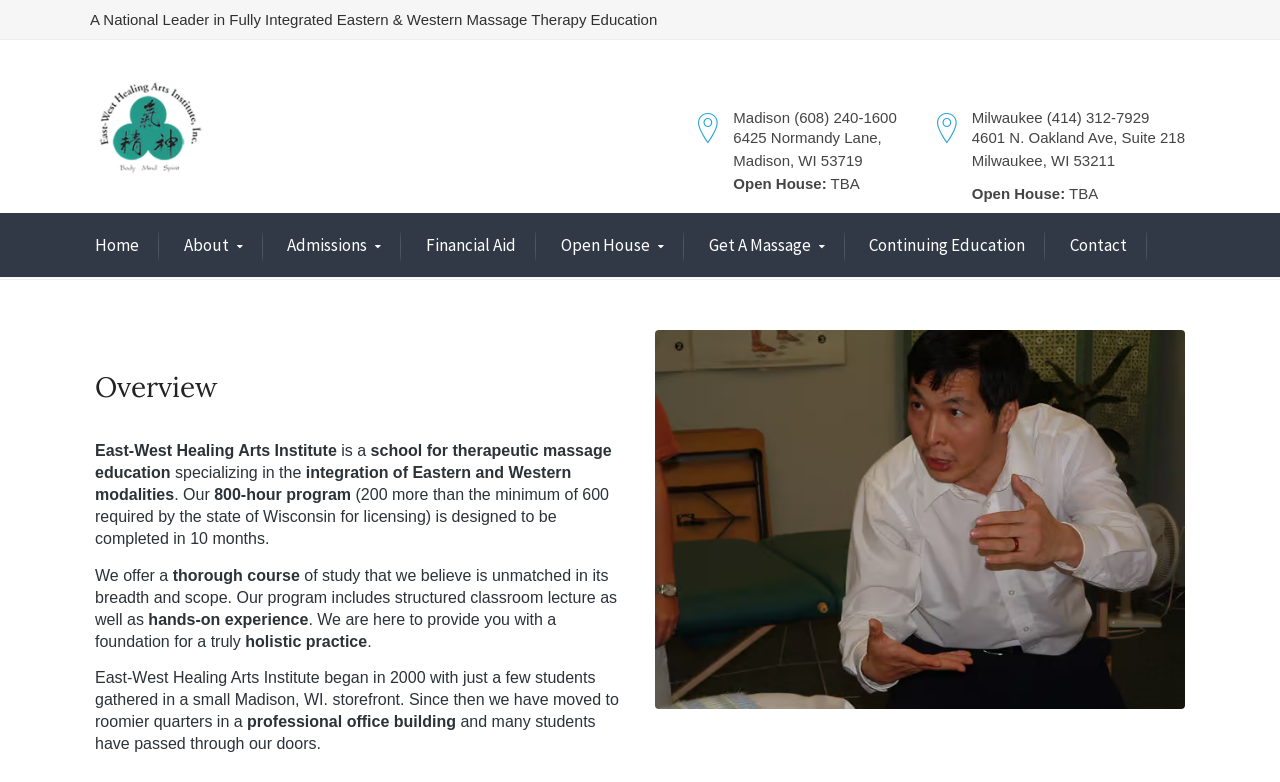Given the webpage screenshot, identify the bounding box of the UI element that matches this description: "Open House".

[0.438, 0.297, 0.519, 0.334]